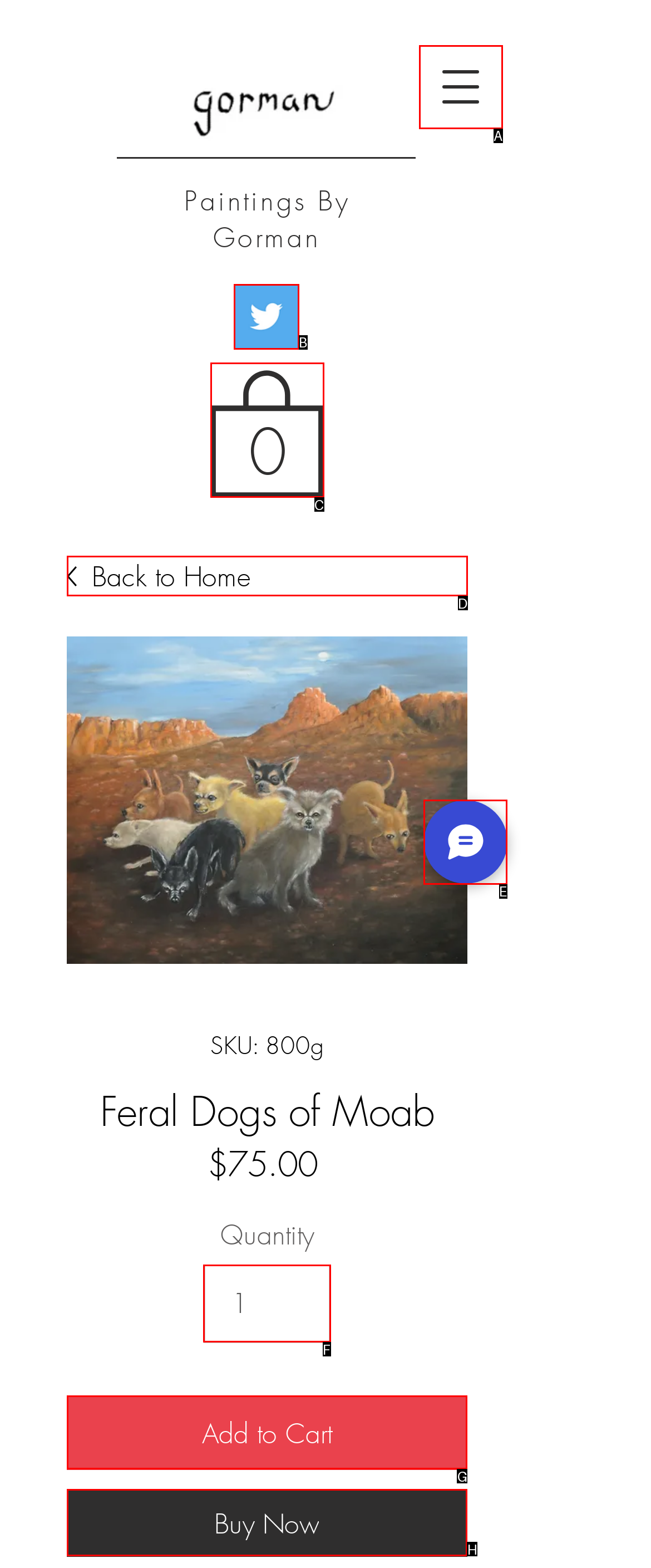Point out the specific HTML element to click to complete this task: Start a chat Reply with the letter of the chosen option.

E